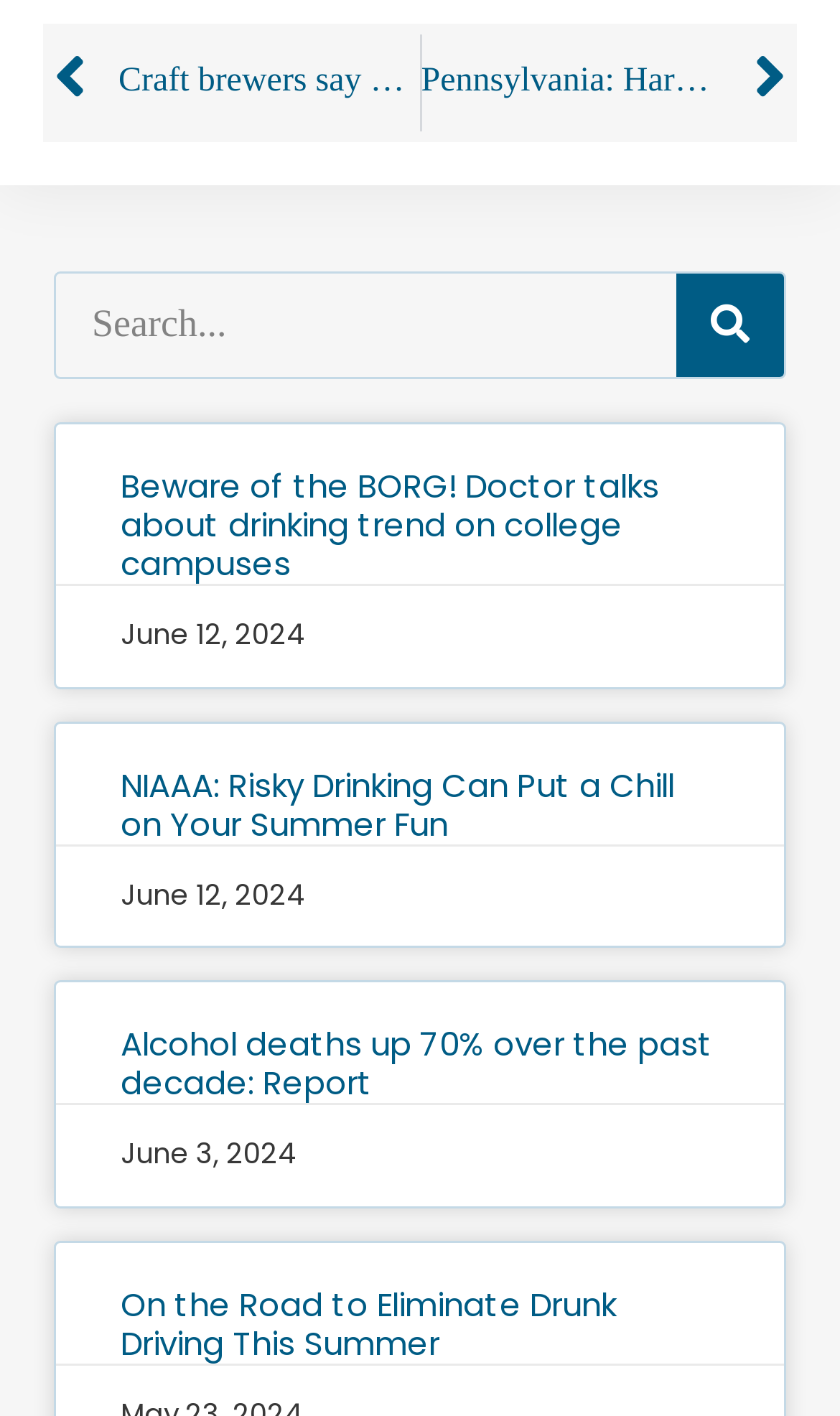Identify the bounding box coordinates of the section that should be clicked to achieve the task described: "Click on the link about risky drinking".

[0.144, 0.538, 0.803, 0.597]